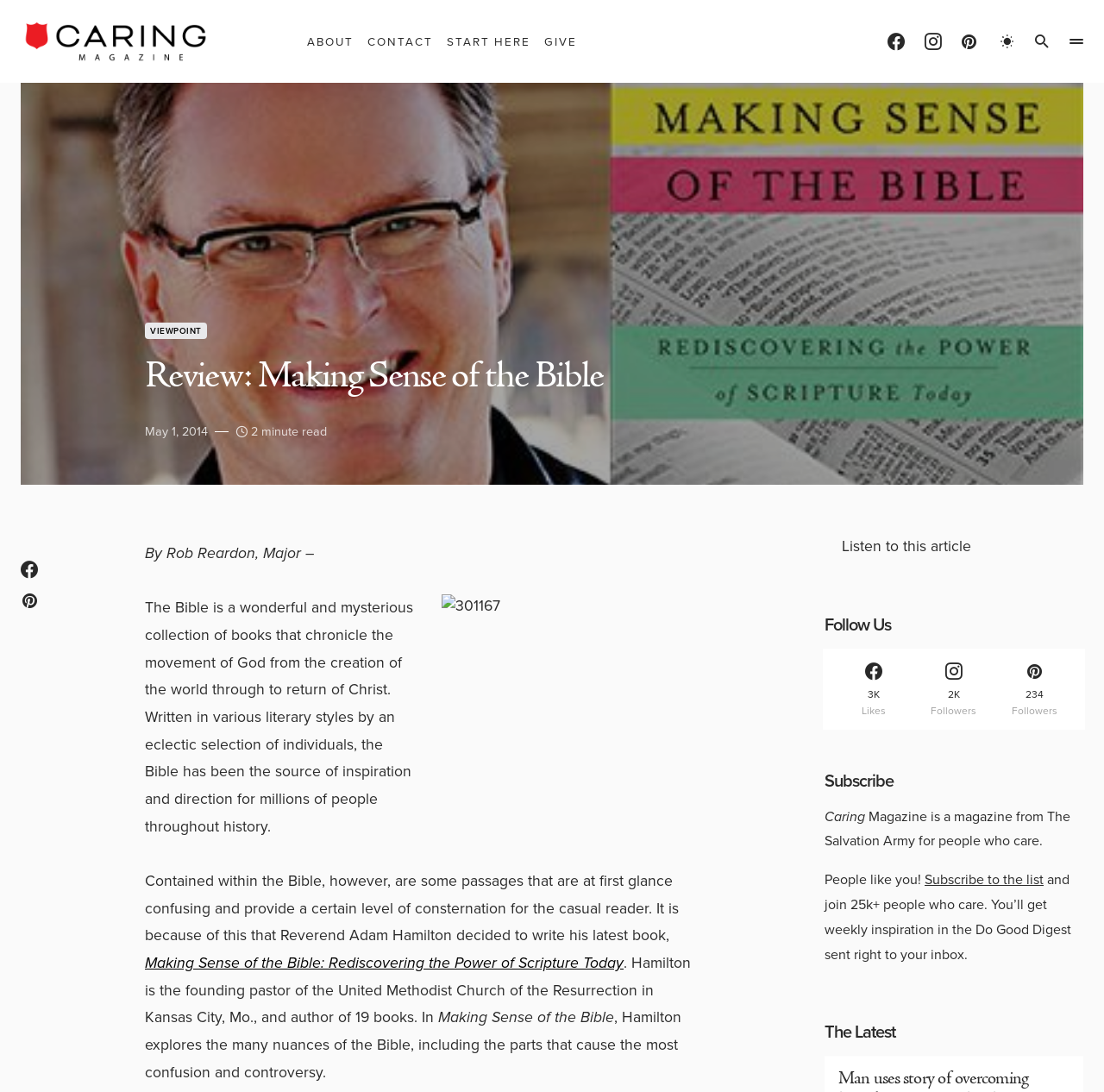Please find the bounding box coordinates of the element's region to be clicked to carry out this instruction: "Read the latest articles".

[0.747, 0.936, 0.981, 0.955]